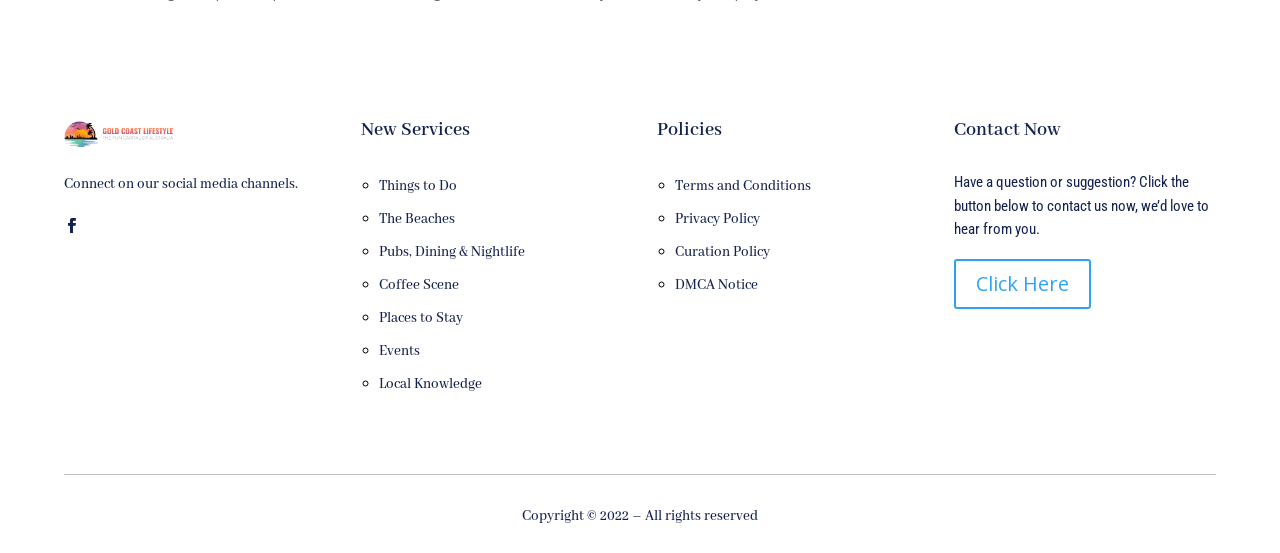Please mark the bounding box coordinates of the area that should be clicked to carry out the instruction: "Connect on social media".

[0.05, 0.316, 0.233, 0.349]